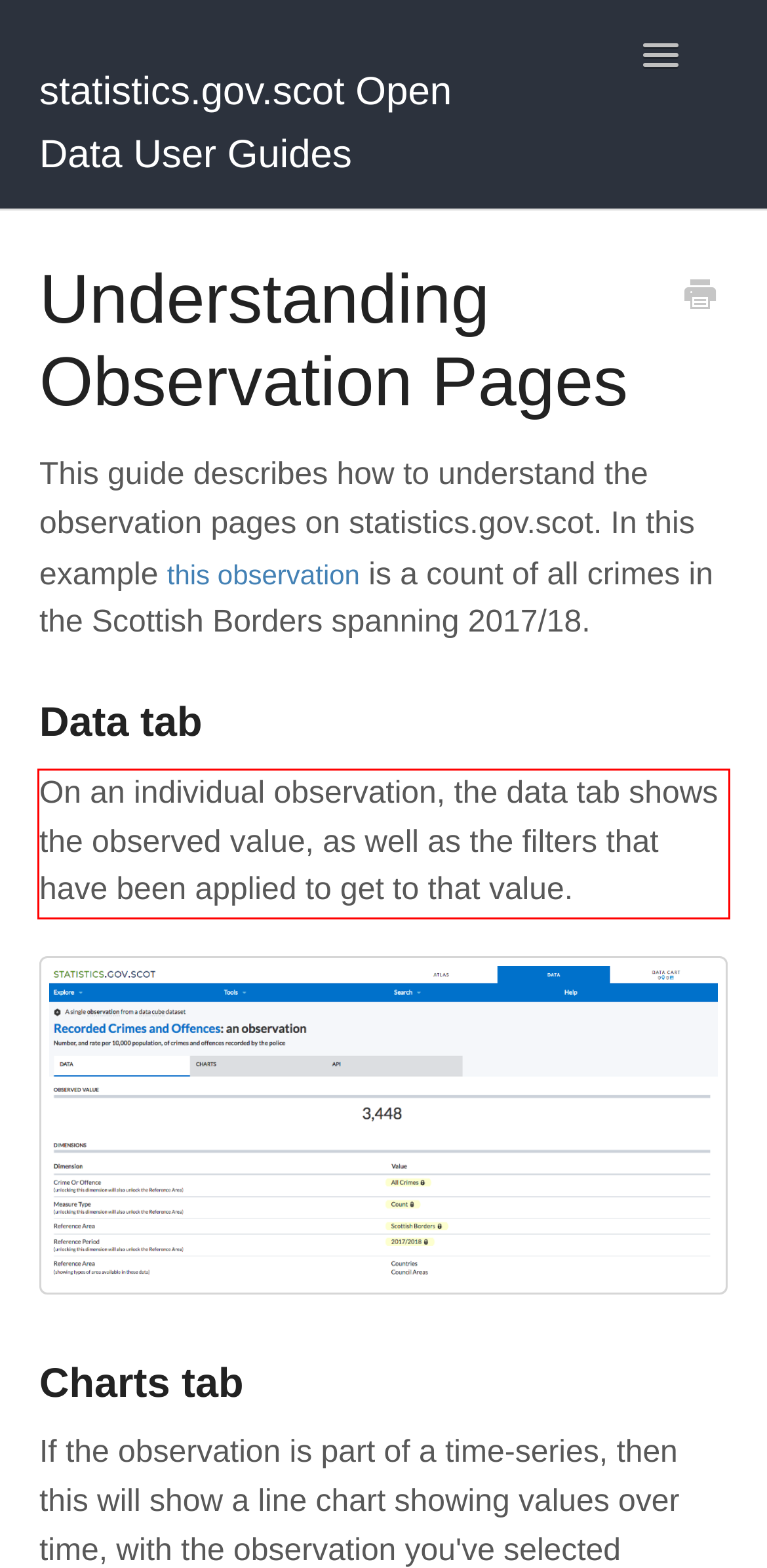With the given screenshot of a webpage, locate the red rectangle bounding box and extract the text content using OCR.

On an individual observation, the data tab shows the observed value, as well as the filters that have been applied to get to that value.